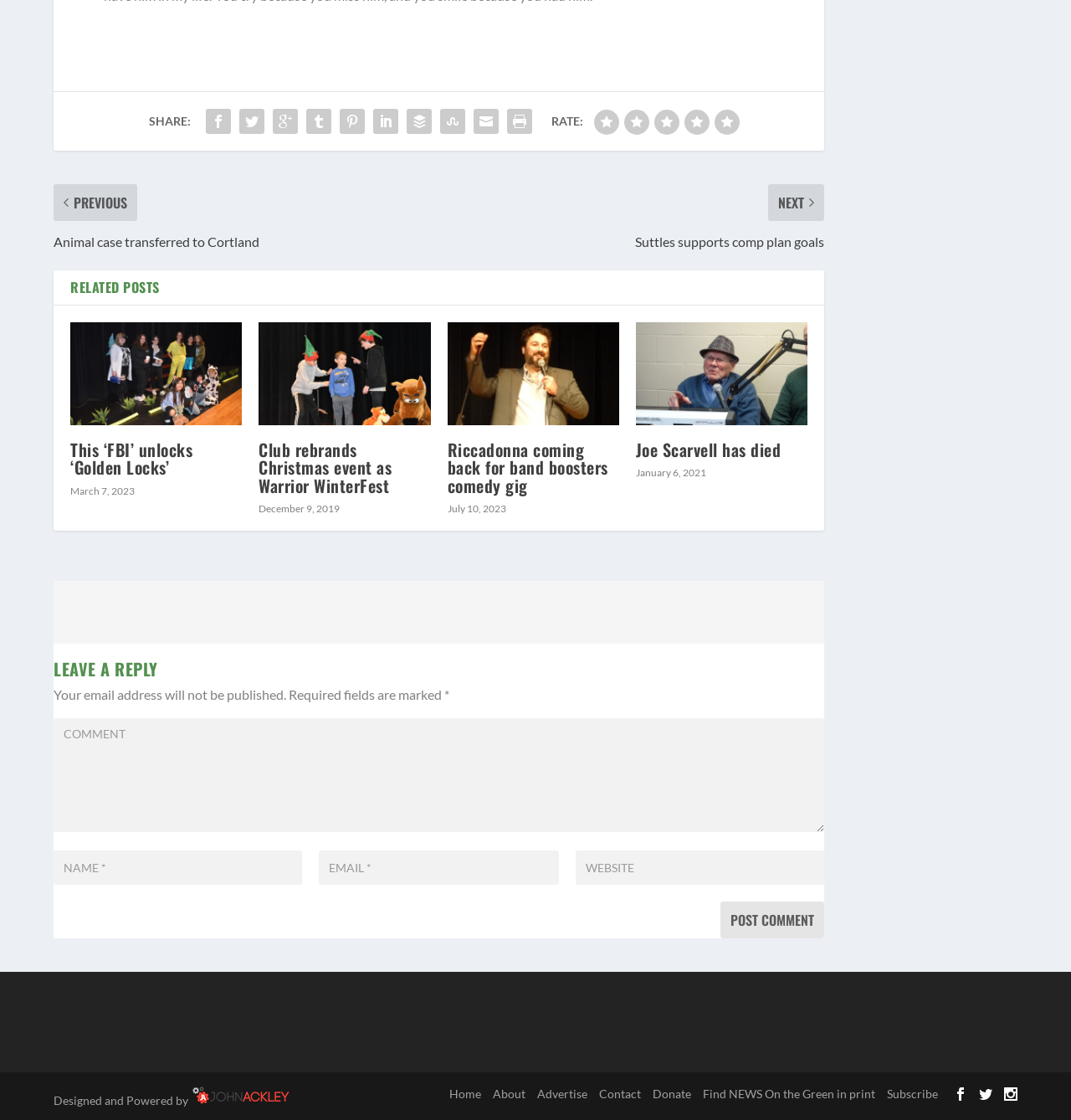What is the topic of the 'RELATED POSTS' section?
Examine the image closely and answer the question with as much detail as possible.

The 'RELATED POSTS' section contains a list of links to news articles, each with a heading, image, and date, indicating that the topic of this section is news articles or blog posts.